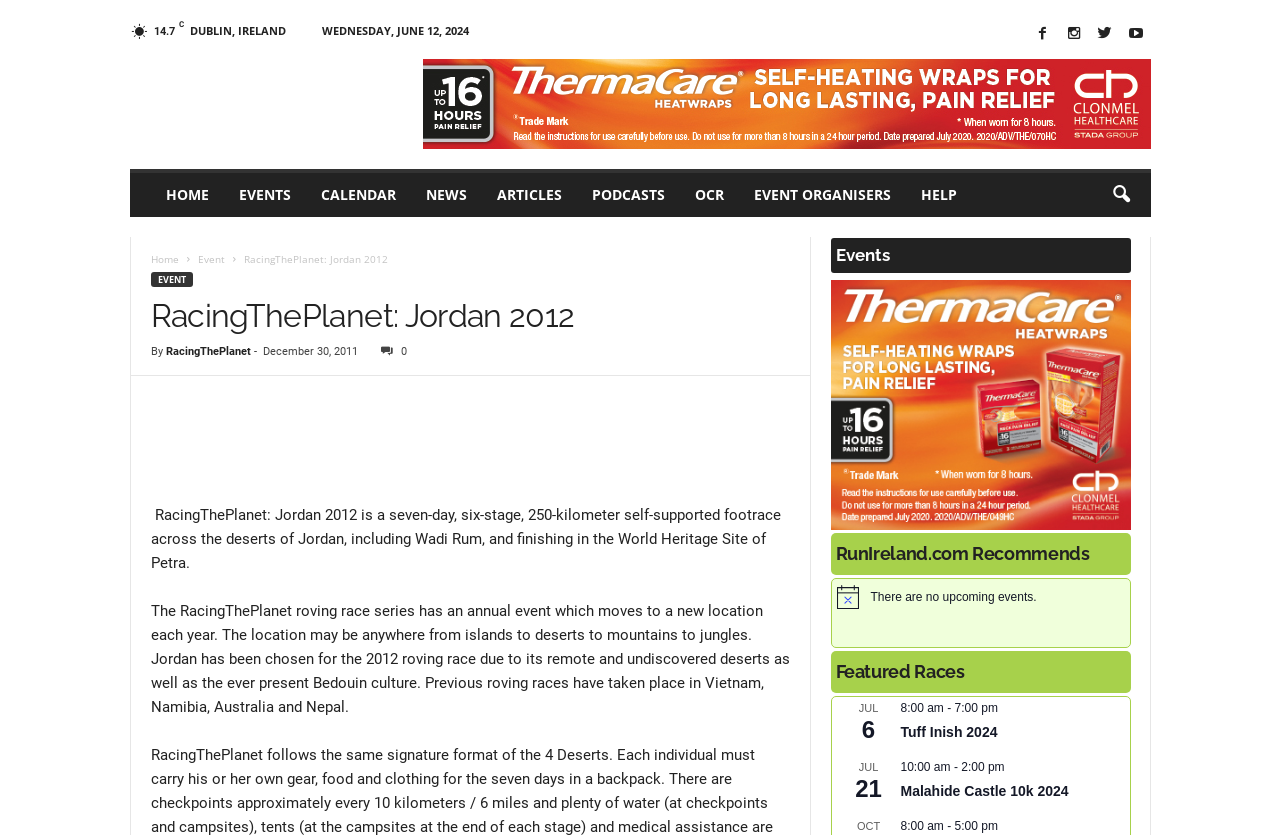Given the element description Malahide Castle 10k 2024, identify the bounding box coordinates for the UI element on the webpage screenshot. The format should be (top-left x, top-left y, bottom-right x, bottom-right y), with values between 0 and 1.

[0.704, 0.937, 0.835, 0.958]